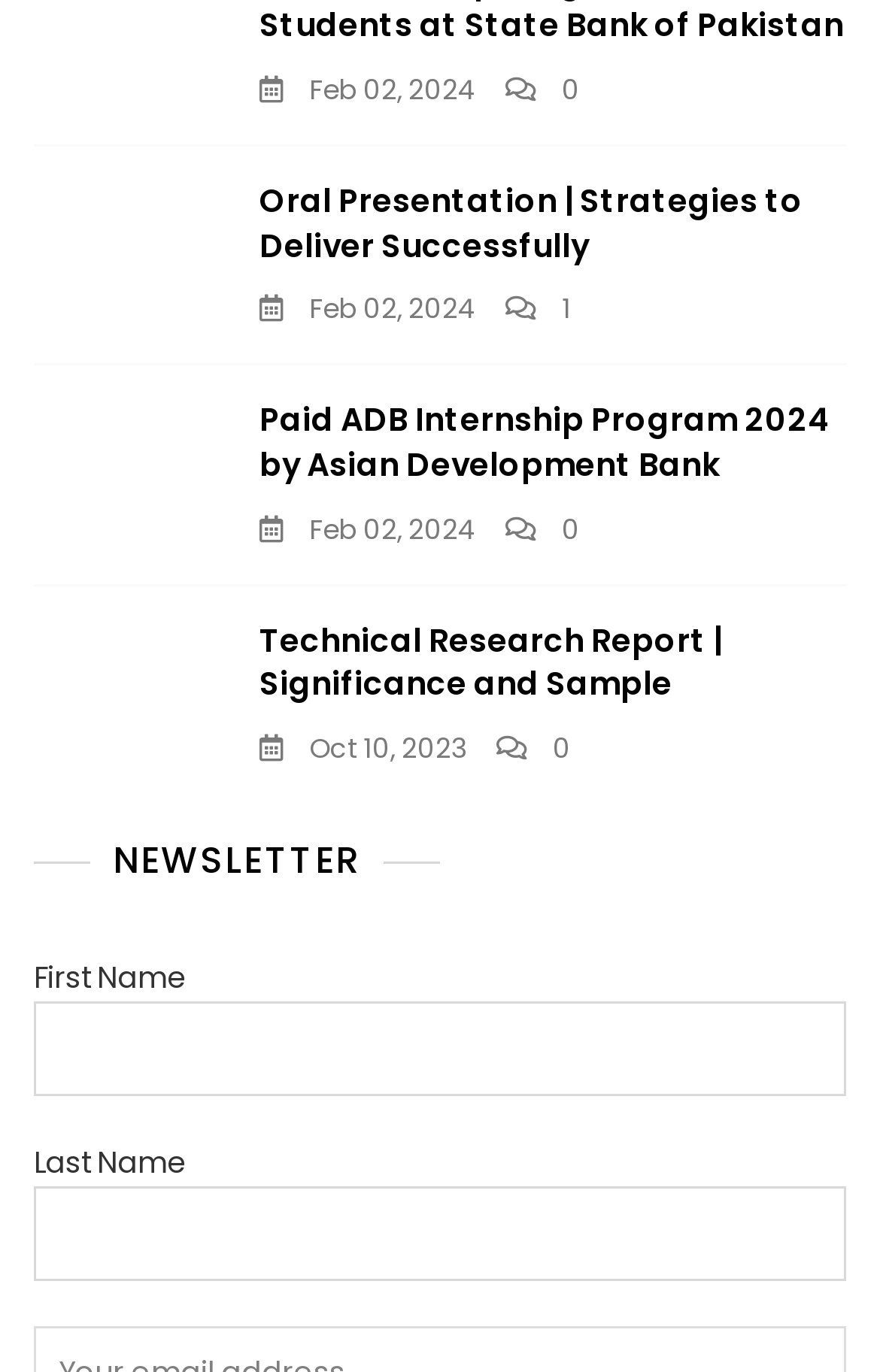What is the topic of the first article?
Look at the image and construct a detailed response to the question.

I determined the topic of the first article by looking at the heading element with the text 'Oral Presentation | Strategies to Deliver Successfully' which is a child of the first article element.